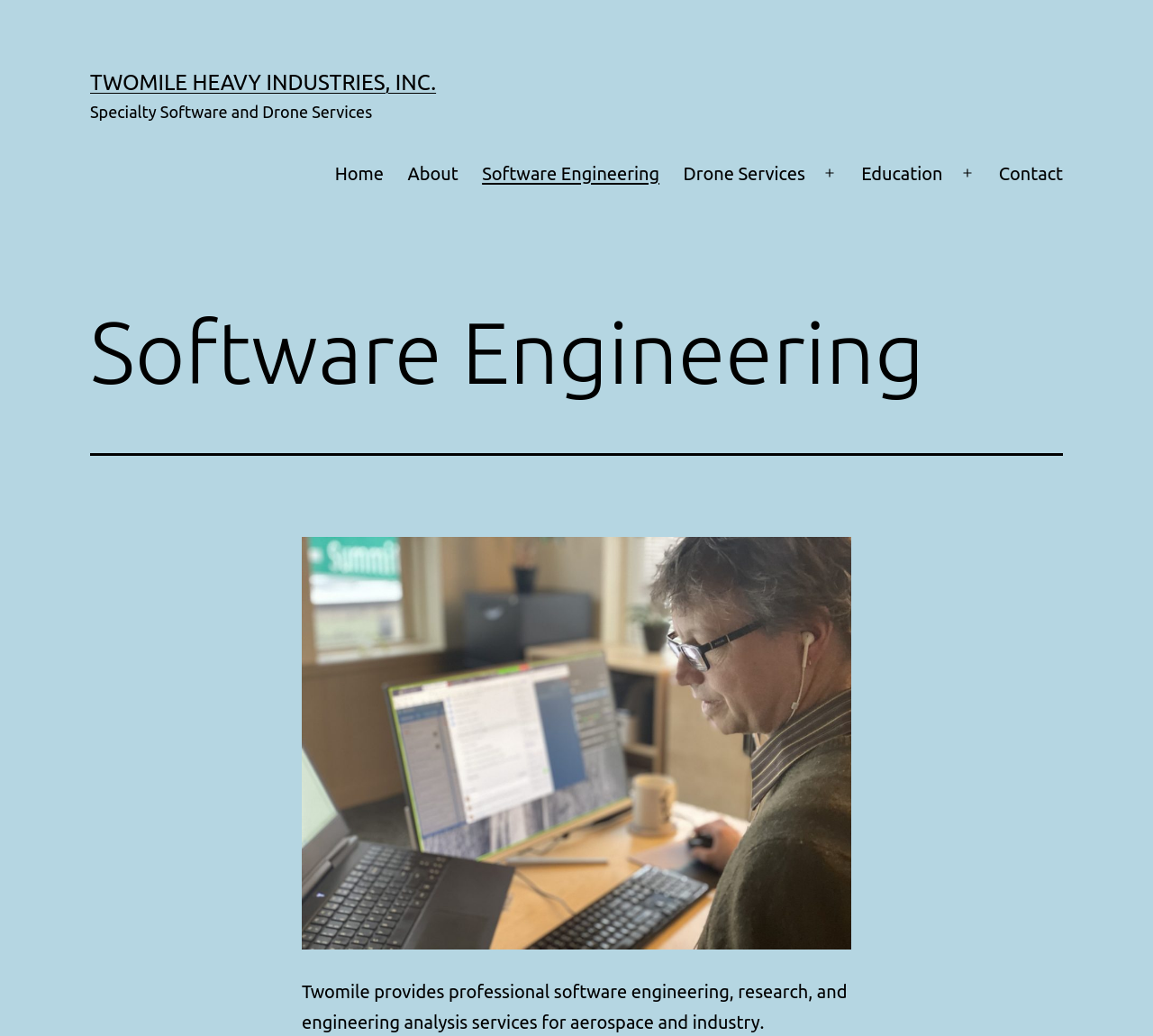Create a detailed description of the webpage's content and layout.

The webpage is about Twomile Heavy Industries, Inc., a company that provides professional software engineering, research, and engineering analysis services for aerospace and industry. 

At the top left of the page, there is a link to the company's name, "TWOMILE HEAVY INDUSTRIES, INC.", followed by a static text "Specialty Software and Drone Services". 

To the right of these elements, there is a primary navigation menu with seven links: "Home", "About", "Software Engineering", "Drone Services", "Education", and "Contact". The menu is accompanied by two "Open menu" buttons.

Below the navigation menu, there is a header section with a heading "Software Engineering". 

On the right side of the header, there is a figure containing an image of Twomile's founder and President, Corey Snipes. 

Below the image, there is a paragraph of text that summarizes the company's services, stating that Twomile provides professional software engineering, research, and engineering analysis services for aerospace and industry.